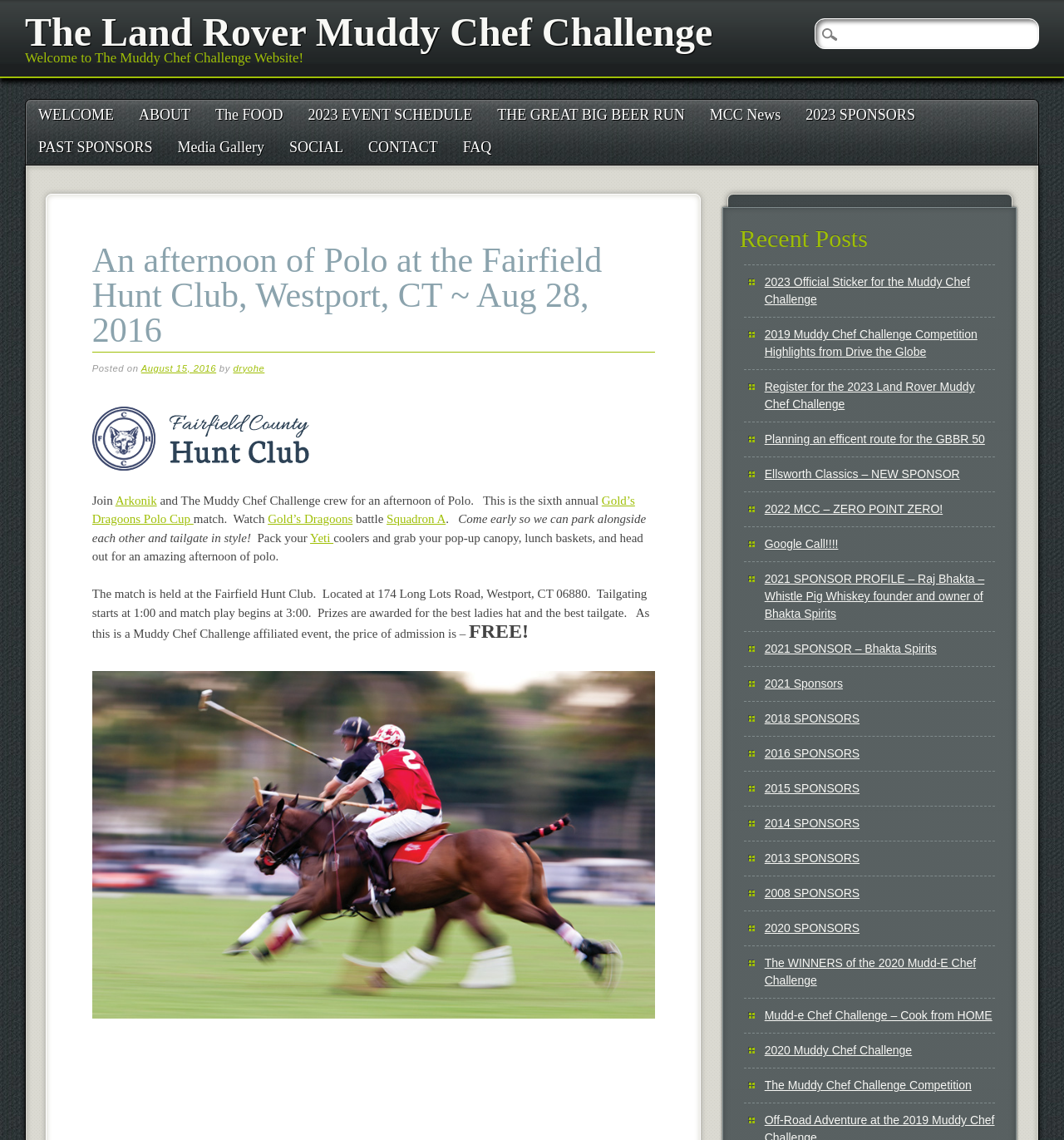Locate the bounding box coordinates of the clickable part needed for the task: "Click on the '2023 Official Sticker for the Muddy Chef Challenge' link".

[0.719, 0.242, 0.912, 0.269]